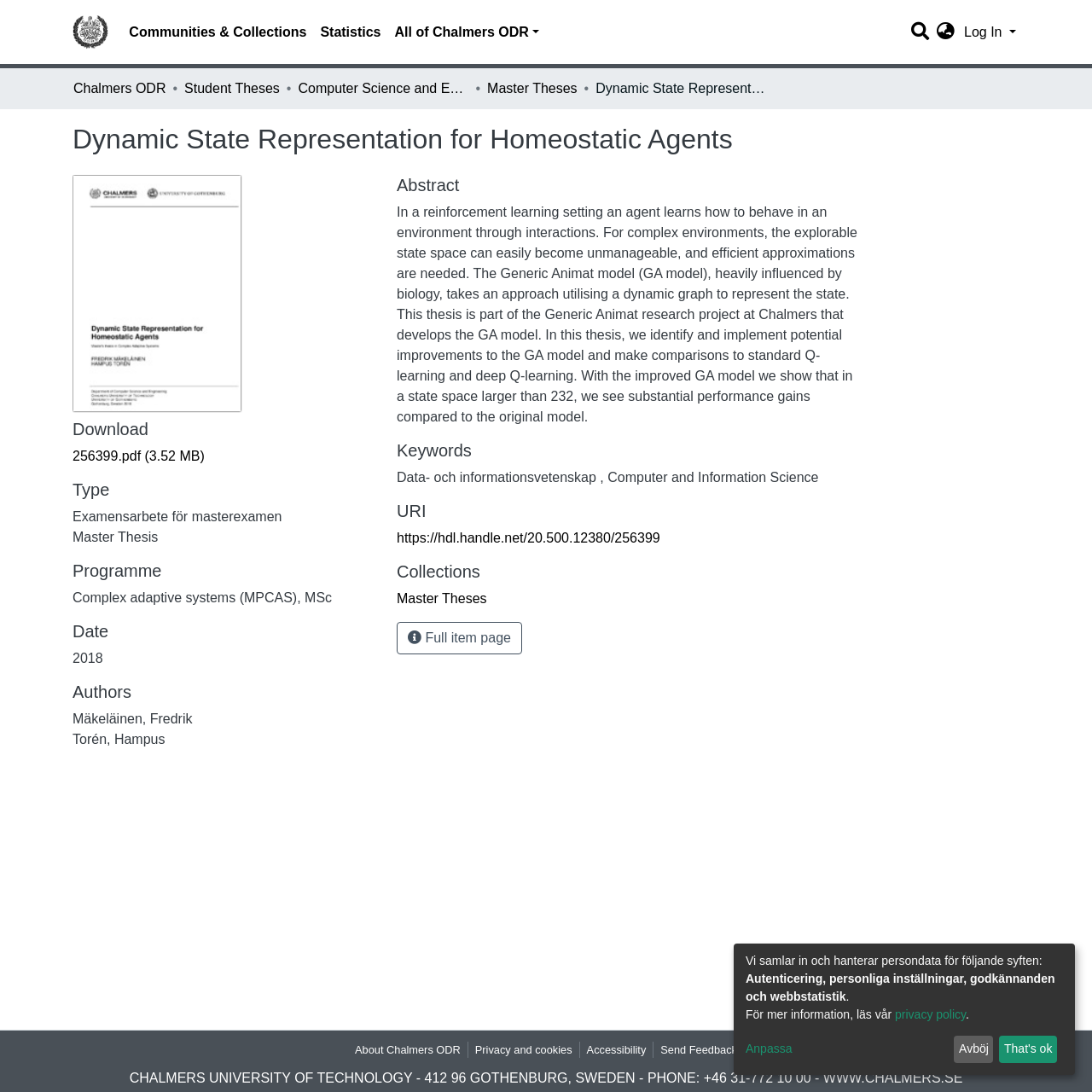What is the programme of the authors?
Refer to the image and provide a detailed answer to the question.

I found the answer by looking at the StaticText element with the text 'Complex adaptive systems (MPCAS), MSc' which is located under the 'Programme' heading.